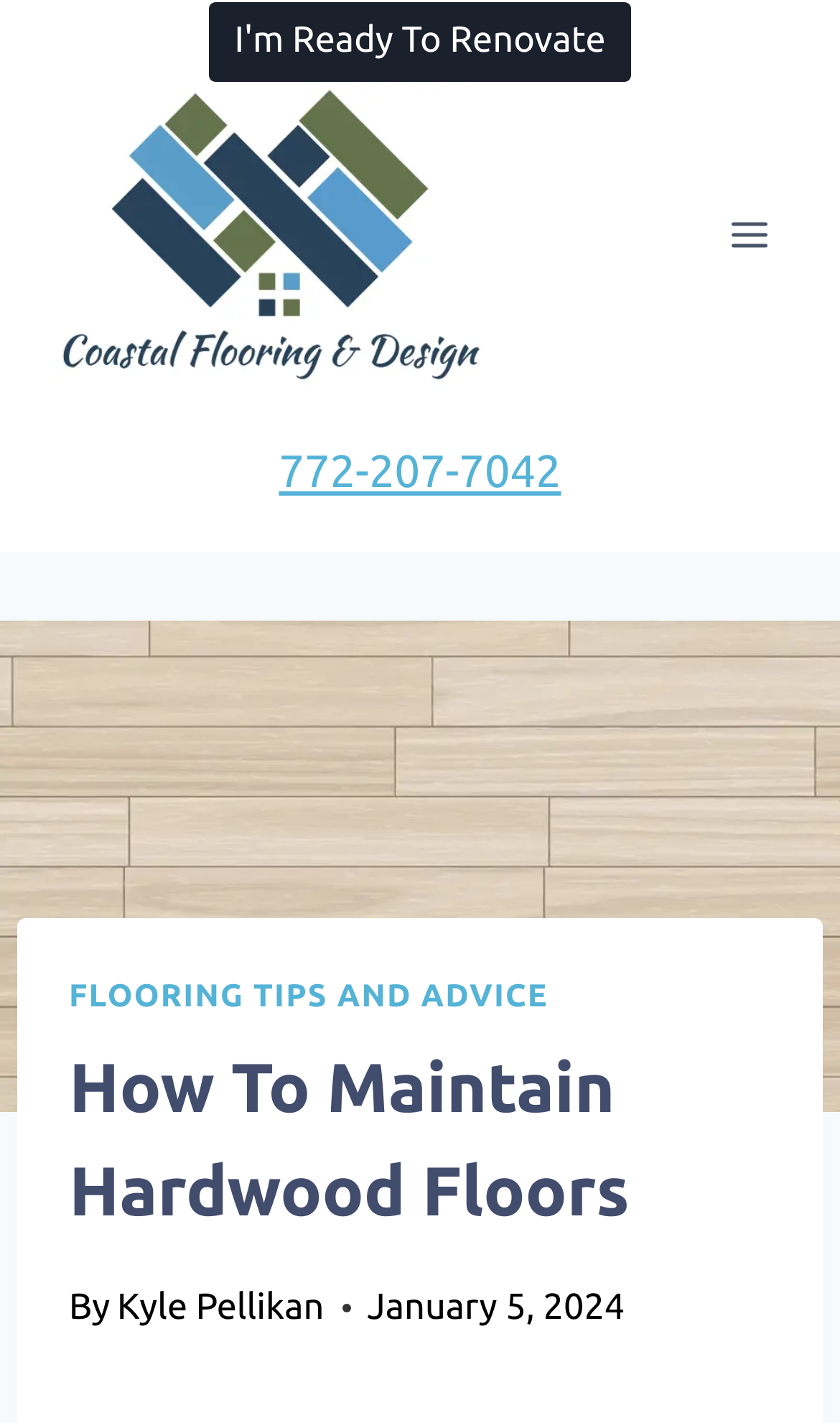Reply to the question with a single word or phrase:
What is the phone number on the webpage?

772-207-7042